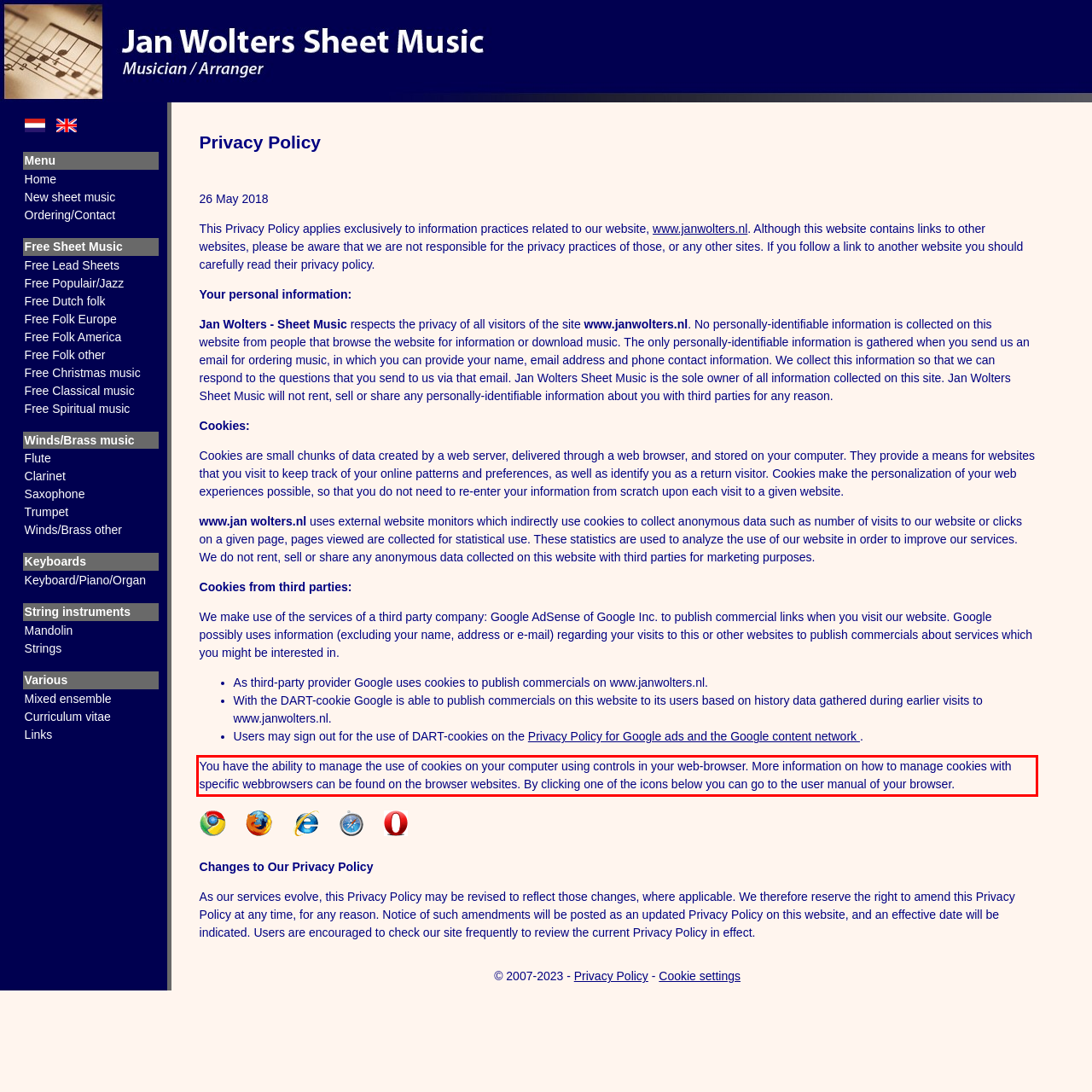Given a screenshot of a webpage with a red bounding box, please identify and retrieve the text inside the red rectangle.

You have the ability to manage the use of cookies on your computer using controls in your web-browser. More information on how to manage cookies with specific webbrowsers can be found on the browser websites. By clicking one of the icons below you can go to the user manual of your browser.